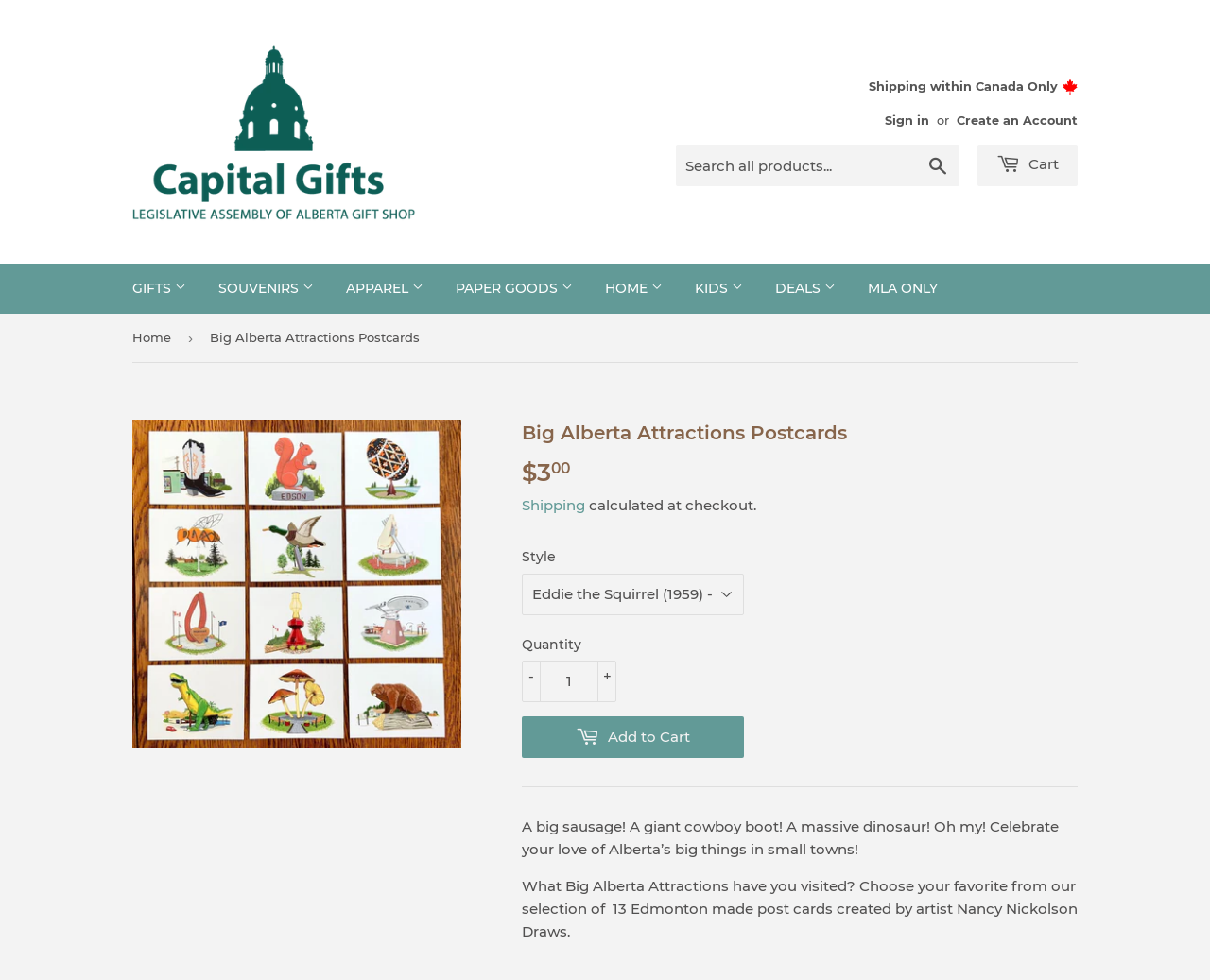Please provide a detailed answer to the question below based on the screenshot: 
How many postcard designs are available to choose from?

The product description mentions that the postcards are part of a selection of 13 Edmonton-made postcards created by artist Nancy Nickolson Draws. This implies that there are 13 different postcard designs available to choose from.